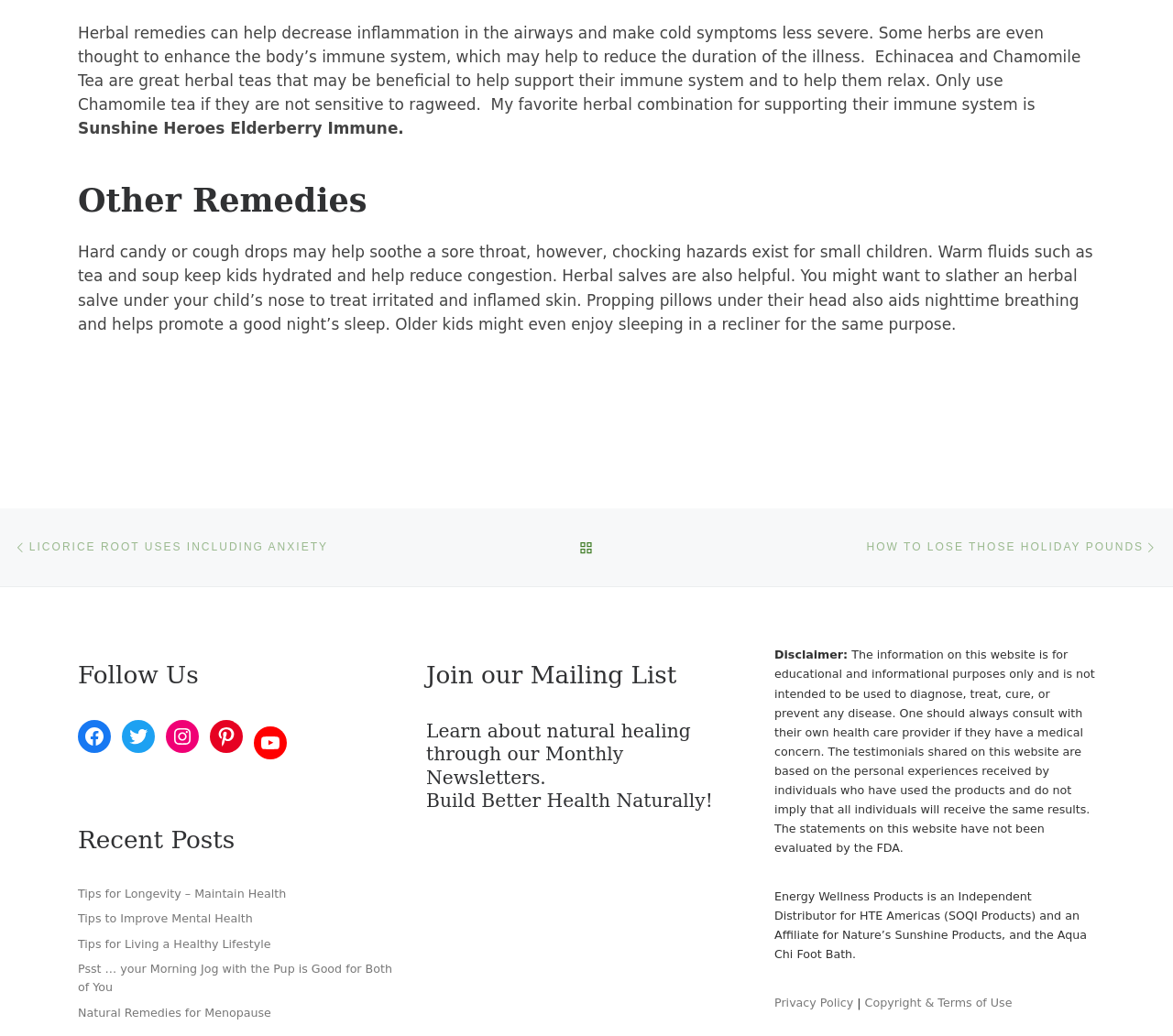Find the bounding box coordinates for the HTML element described in this sentence: "Instagram". Provide the coordinates as four float numbers between 0 and 1, in the format [left, top, right, bottom].

[0.141, 0.695, 0.17, 0.727]